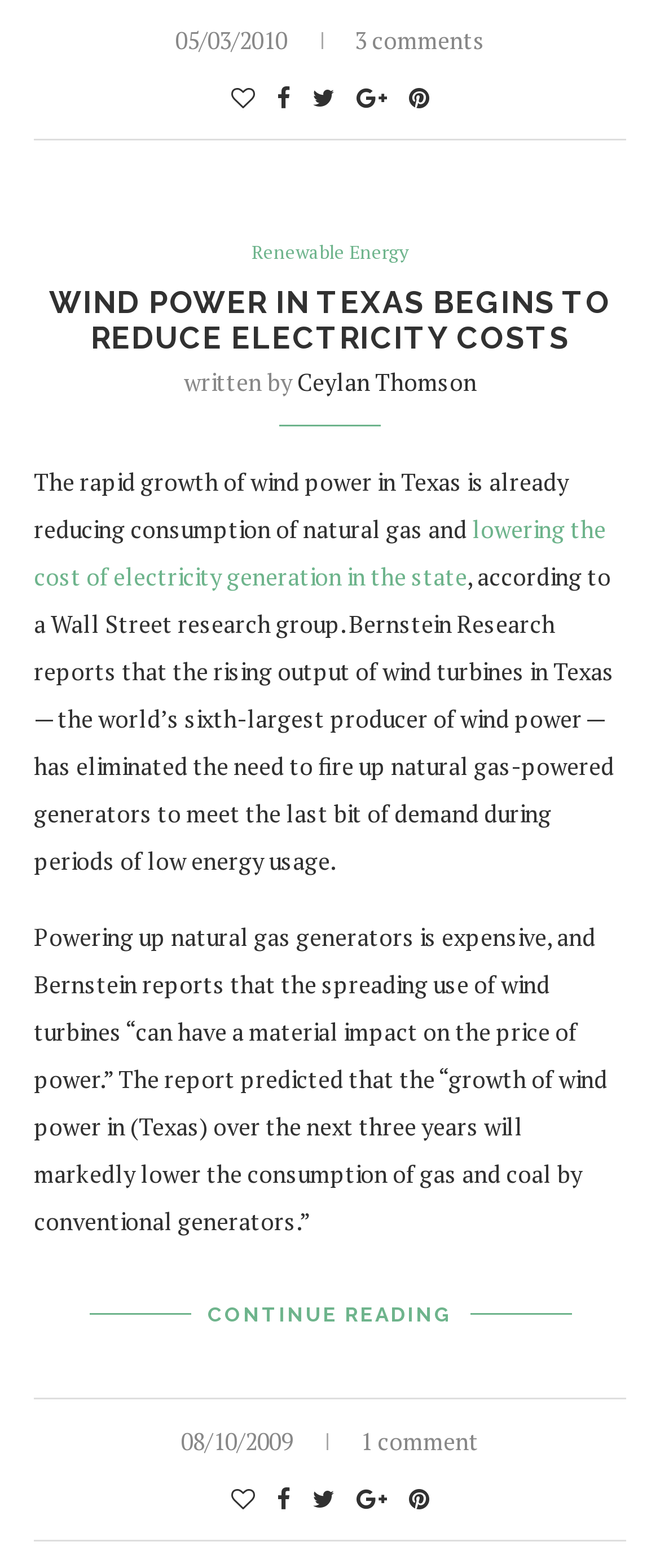Show the bounding box coordinates of the region that should be clicked to follow the instruction: "Read full article."

[0.314, 0.818, 0.686, 0.859]